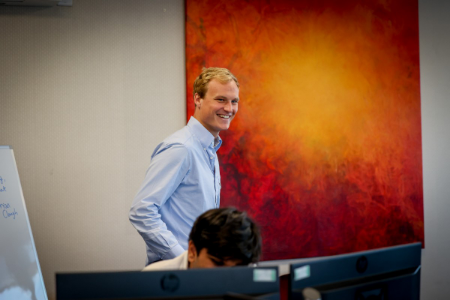Analyze the image and describe all the key elements you observe.

In a vibrant office setting, Arthur Dodson stands smiling, exuding confidence and enthusiasm in his new role as Head of Data and AI at LCP Group. Dressed in a light blue shirt, he appears engaged and approachable, reflecting the impactful leadership style that has earned him this promotion. Behind him, a warm, abstract artwork adds a touch of creativity to the environment, symbolizing the innovative spirit of the team. Another colleague can be seen working at a computer, emphasizing the collaborative and dynamic atmosphere of the workplace. This moment captures the excitement surrounding Arthur's recent achievement and the promising future of data-driven solutions under his guidance.